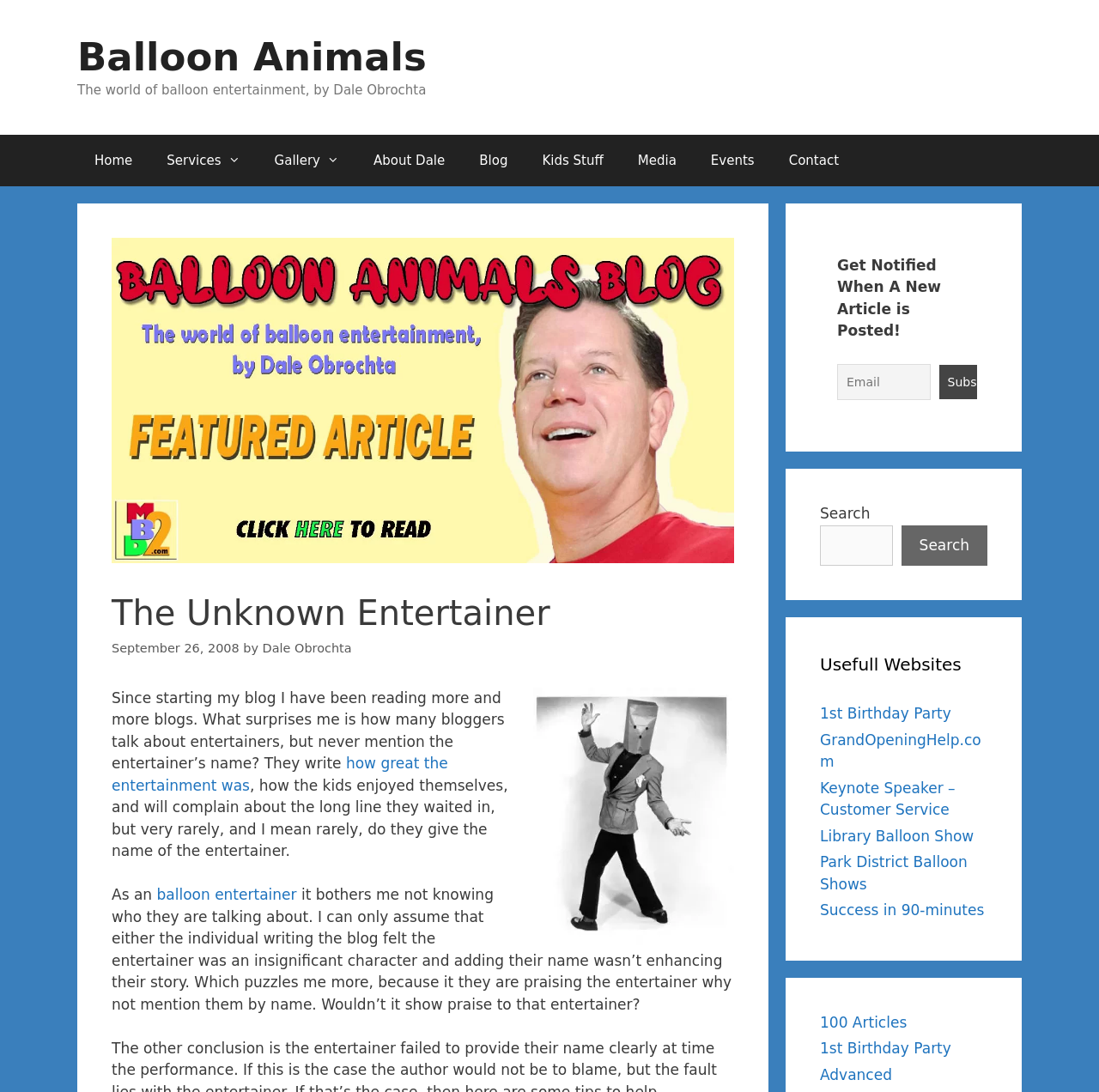Identify the bounding box coordinates of the region that needs to be clicked to carry out this instruction: "View the 'Gallery'". Provide these coordinates as four float numbers ranging from 0 to 1, i.e., [left, top, right, bottom].

[0.234, 0.123, 0.324, 0.17]